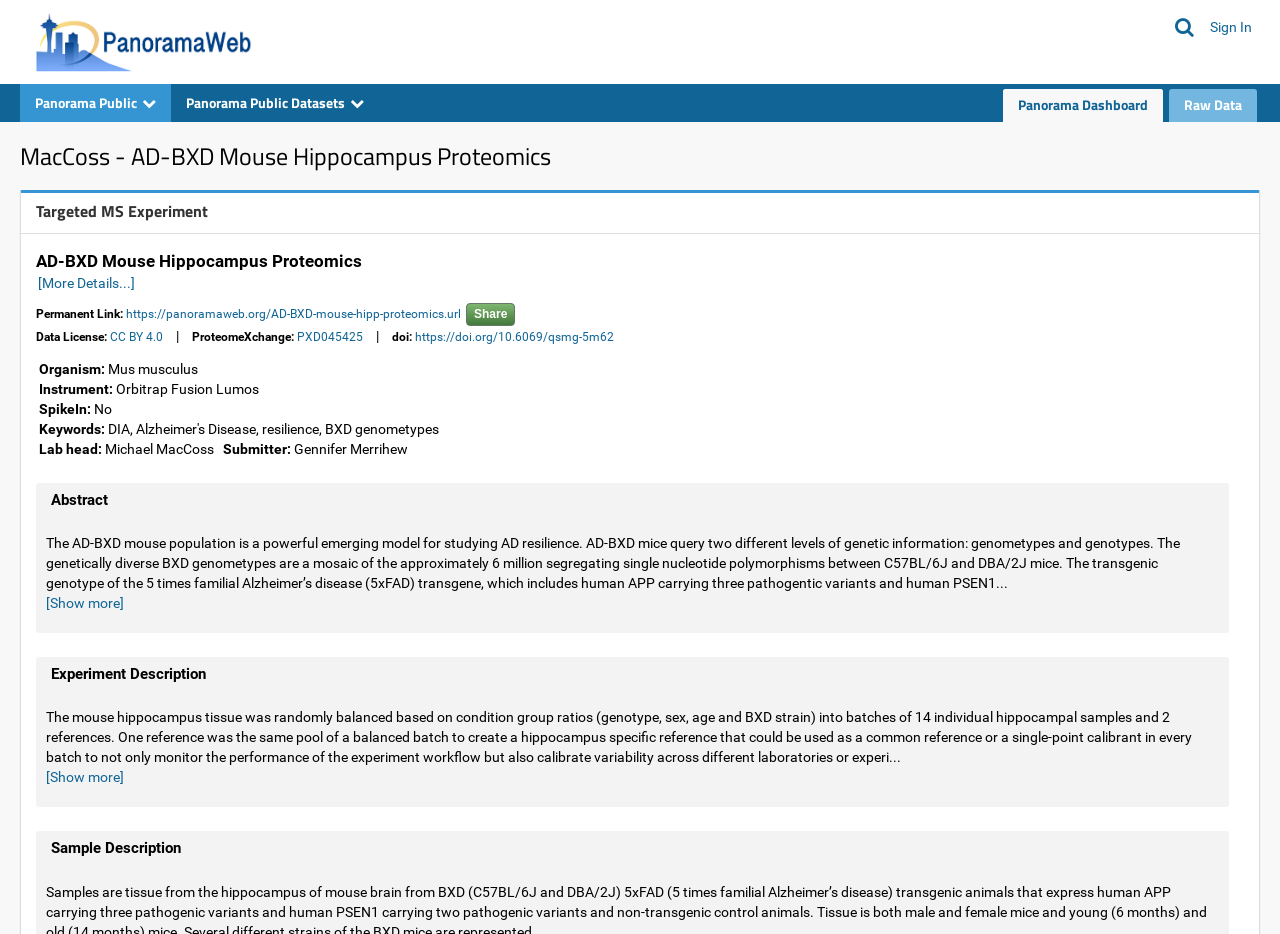Answer the question using only one word or a concise phrase: What is the organism used in the experiment?

Mus musculus